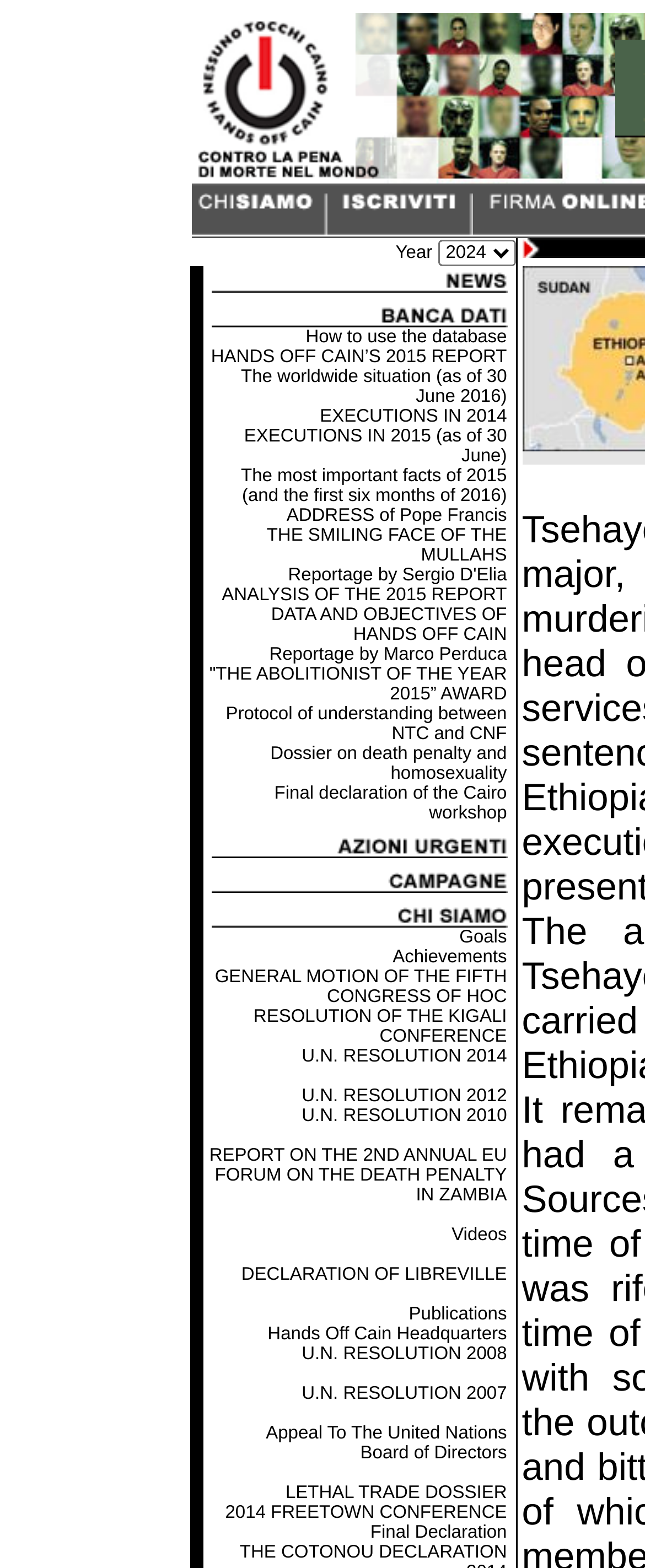Create an elaborate caption that covers all aspects of the webpage.

The webpage appears to be a news article or a report about Ethiopia, specifically about the execution of an army major for murdering a spy boss. 

At the top of the page, there is a table with two columns, each containing an image and a link. Below this table, there is a section with a heading "Year 2024" and a combobox. 

The main content of the page is a grid with multiple rows, each containing a link with a descriptive text. The links seem to be related to reports, articles, and analysis about executions, death penalties, and human rights issues. The topics include the worldwide situation, executions in 2014 and 2015, and reports by various individuals. There are also links to awards, protocols, and declarations related to human rights and abolition.

The layout of the page is organized, with a clear structure and separation between the different sections. The use of images, links, and descriptive text makes it easy to navigate and understand the content.